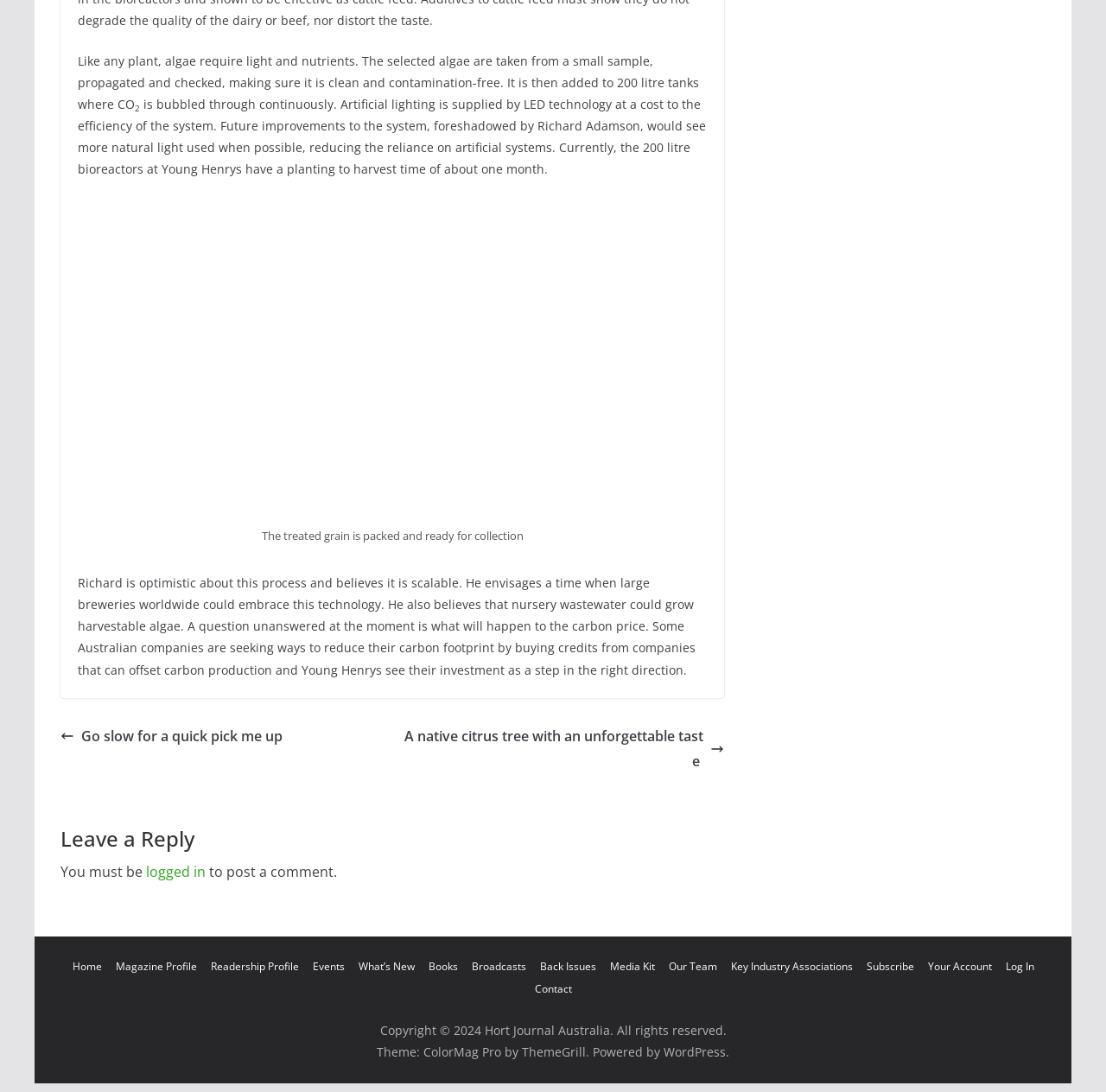Specify the bounding box coordinates for the region that must be clicked to perform the given instruction: "Check news".

None